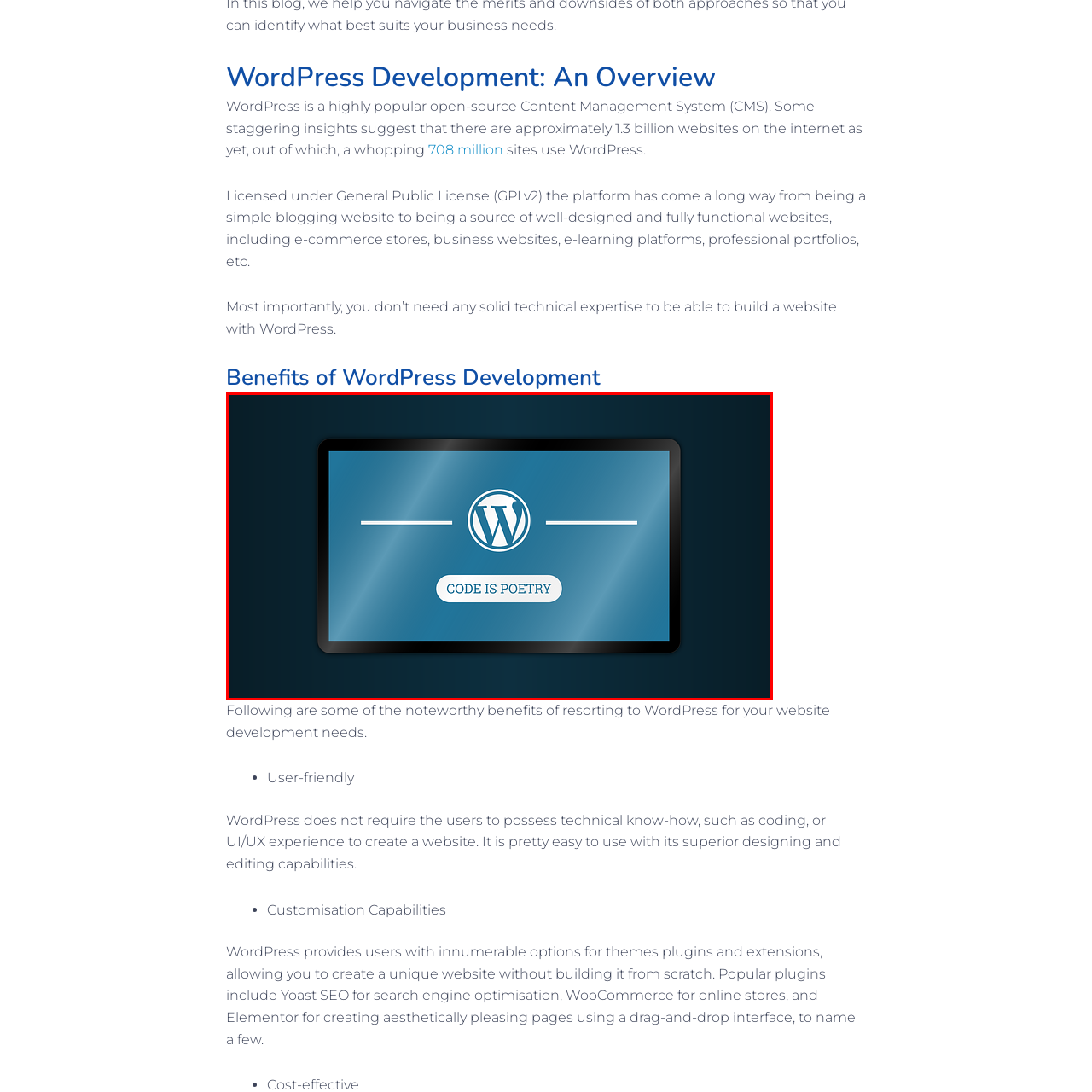Focus on the image surrounded by the red bounding box, please answer the following question using a single word or phrase: What is the shape of the logo?

Stylized 'W' encircled